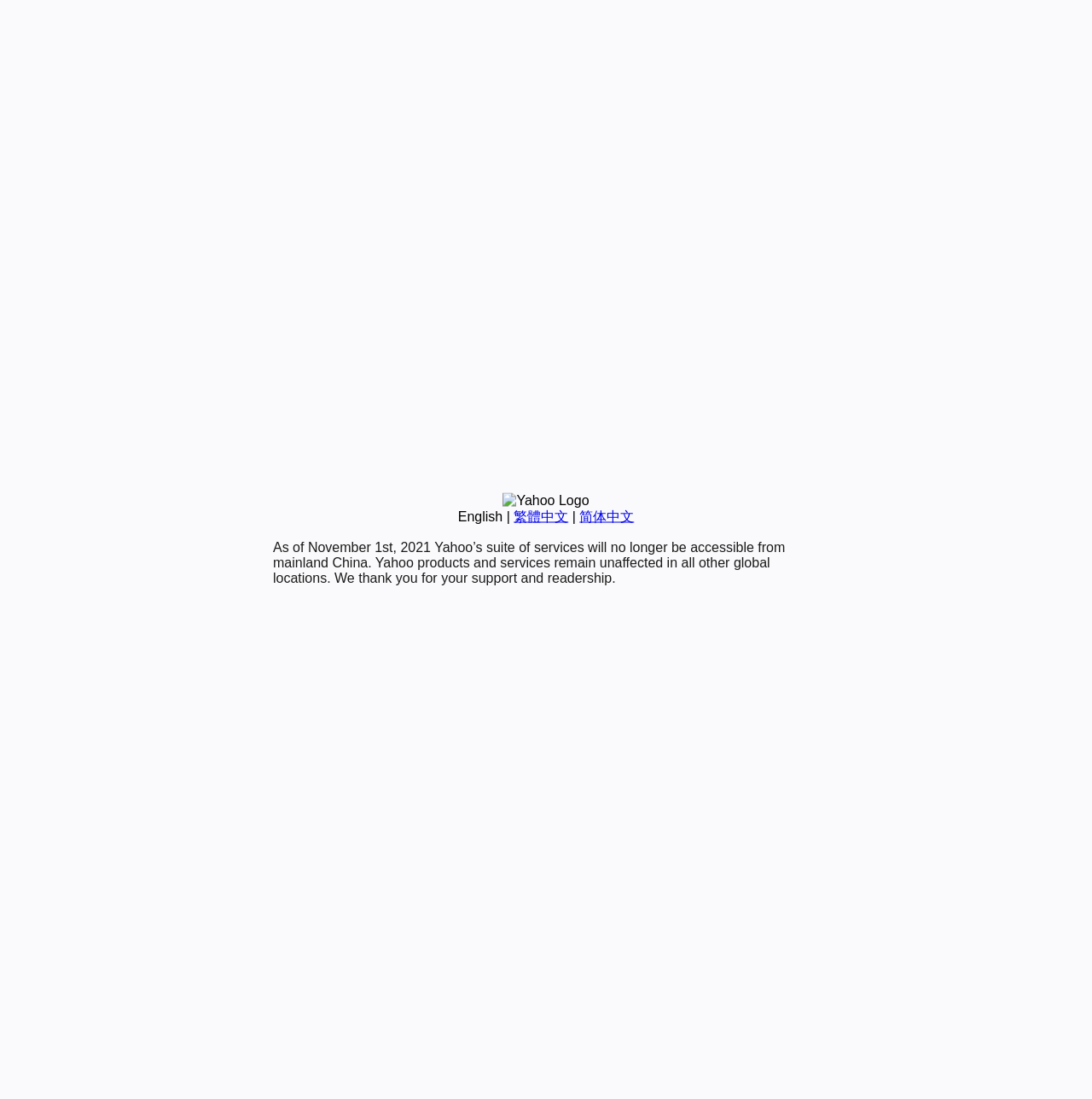Please specify the bounding box coordinates in the format (top-left x, top-left y, bottom-right x, bottom-right y), with values ranging from 0 to 1. Identify the bounding box for the UI component described as follows: English

[0.419, 0.463, 0.46, 0.476]